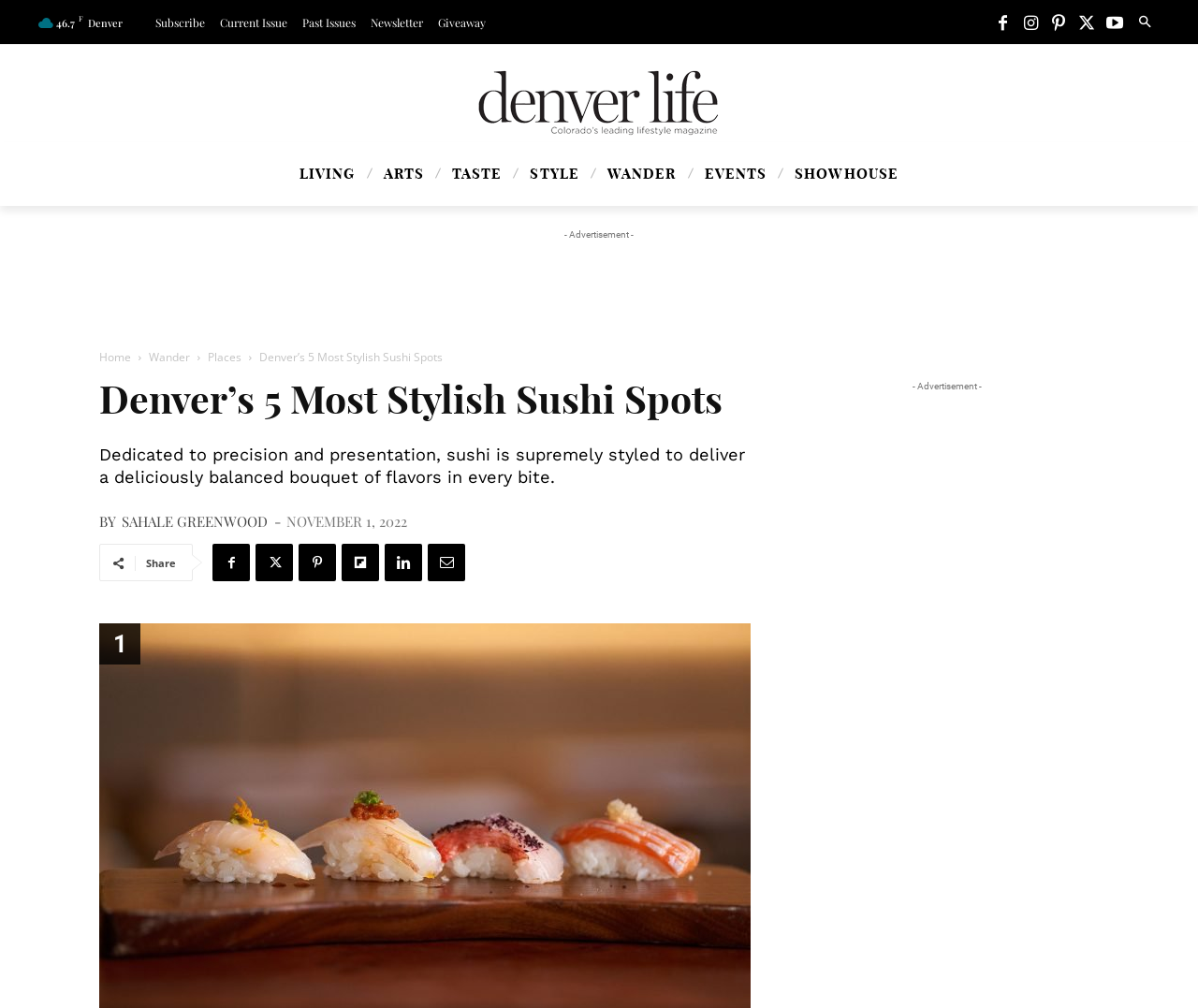Please determine the bounding box coordinates of the element to click on in order to accomplish the following task: "View the article about Denver’s 5 Most Stylish Sushi Spots". Ensure the coordinates are four float numbers ranging from 0 to 1, i.e., [left, top, right, bottom].

[0.216, 0.346, 0.37, 0.362]